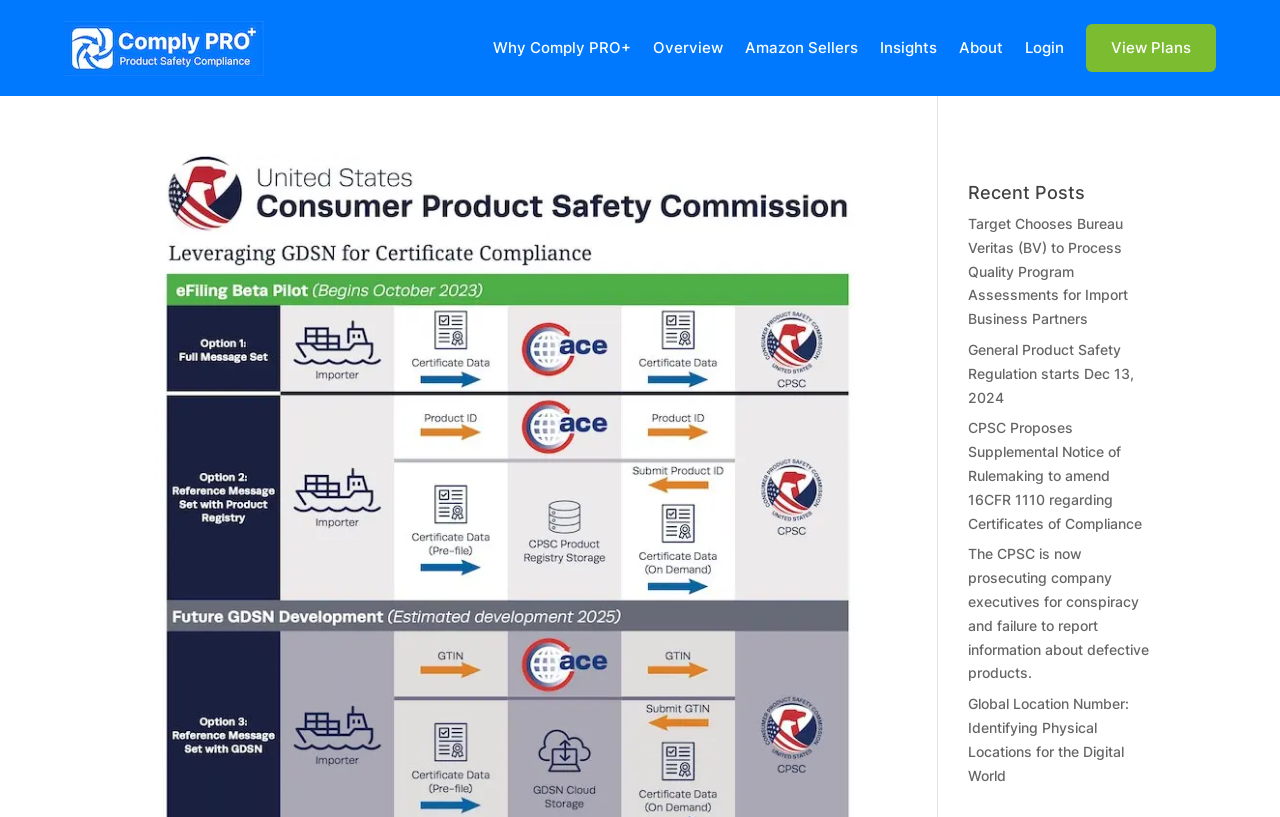Refer to the image and answer the question with as much detail as possible: What are the main sections of the website?

The main sections of the website can be determined by looking at the links on the top of the webpage, which include 'Overview', 'Amazon Sellers', 'Insights', 'About', and 'Login'.